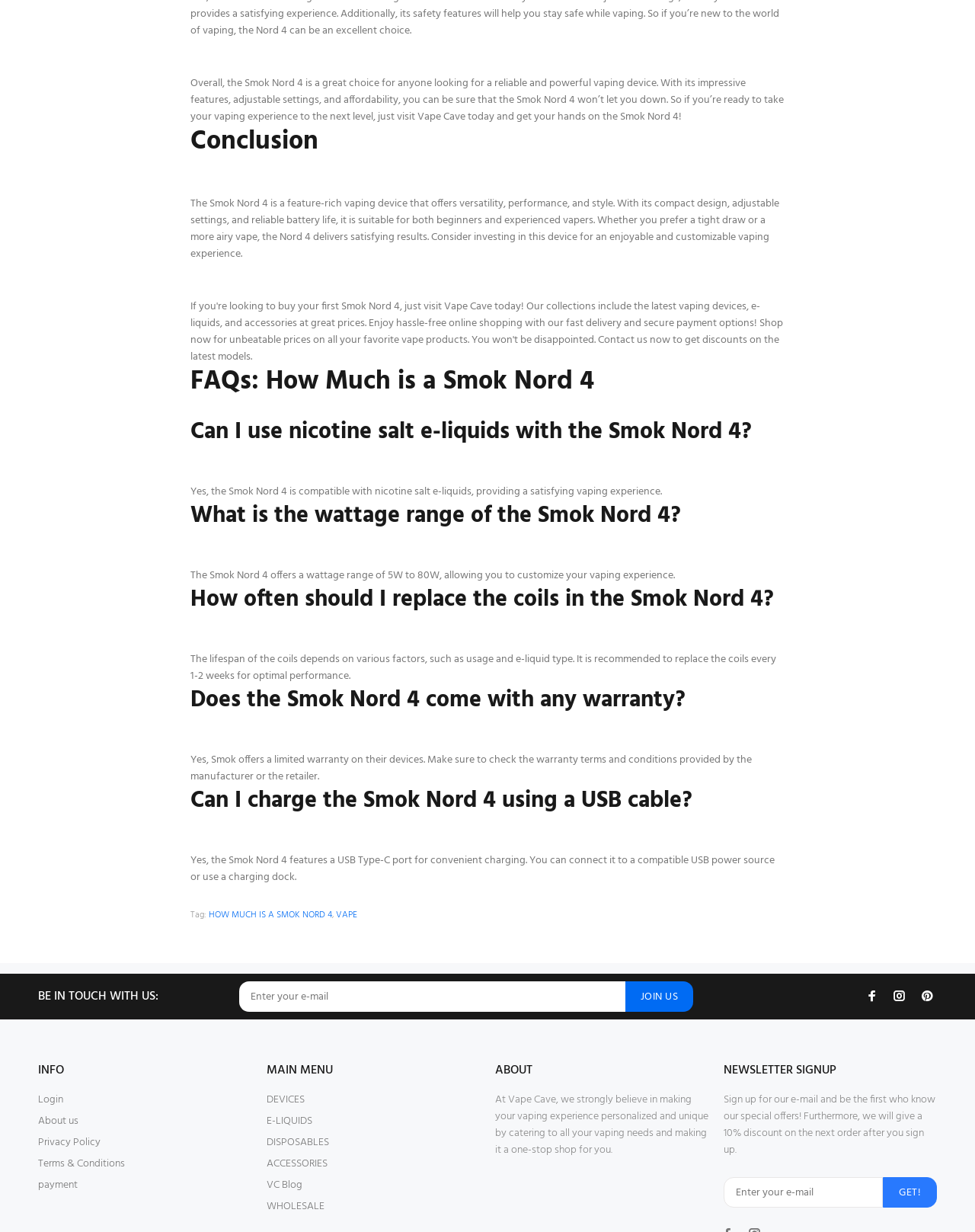Bounding box coordinates are specified in the format (top-left x, top-left y, bottom-right x, bottom-right y). All values are floating point numbers bounded between 0 and 1. Please provide the bounding box coordinate of the region this sentence describes: Terms & Conditions

[0.039, 0.937, 0.128, 0.954]